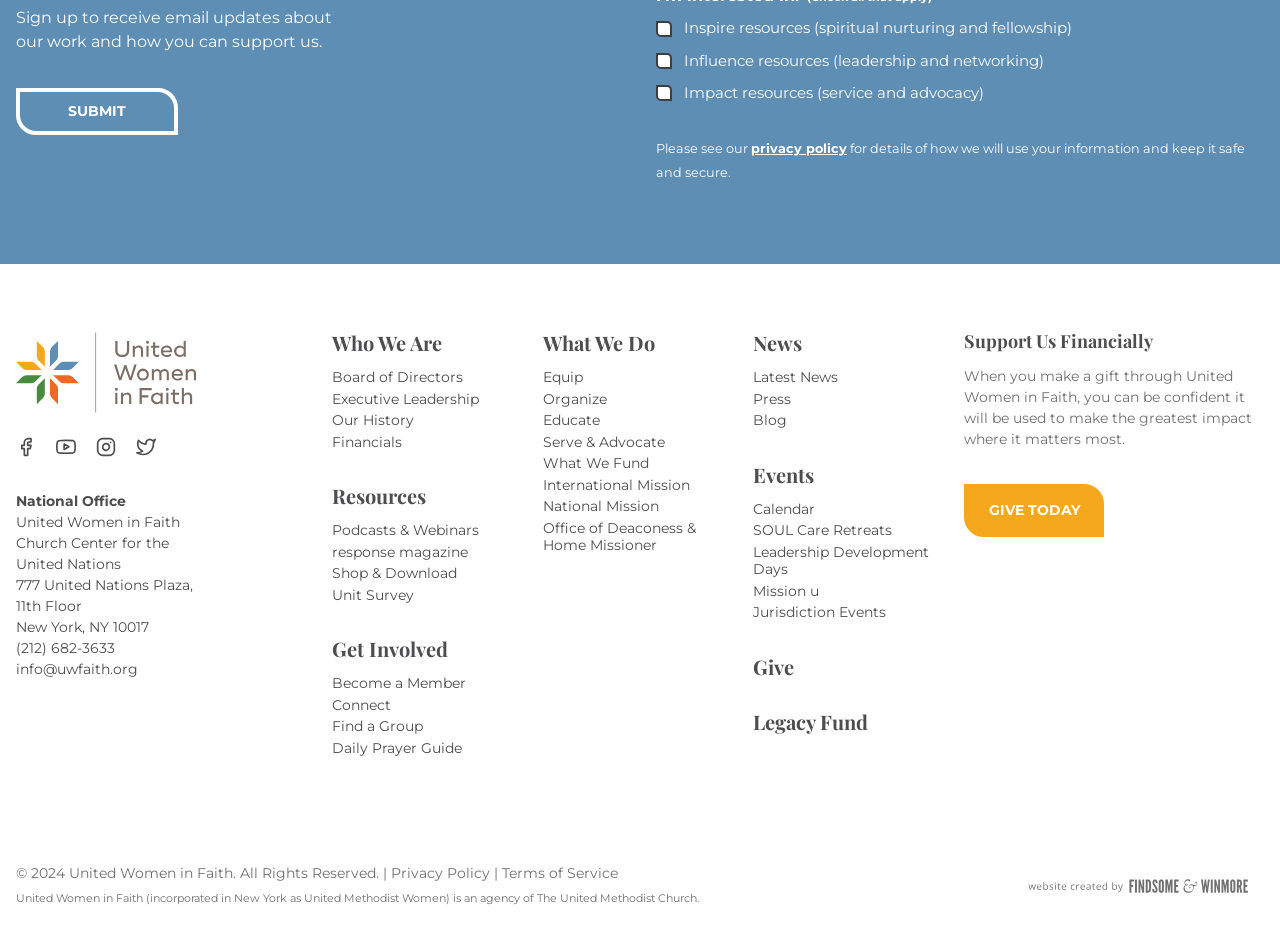Show the bounding box coordinates for the HTML element as described: "What We Fund".

[0.424, 0.491, 0.507, 0.51]